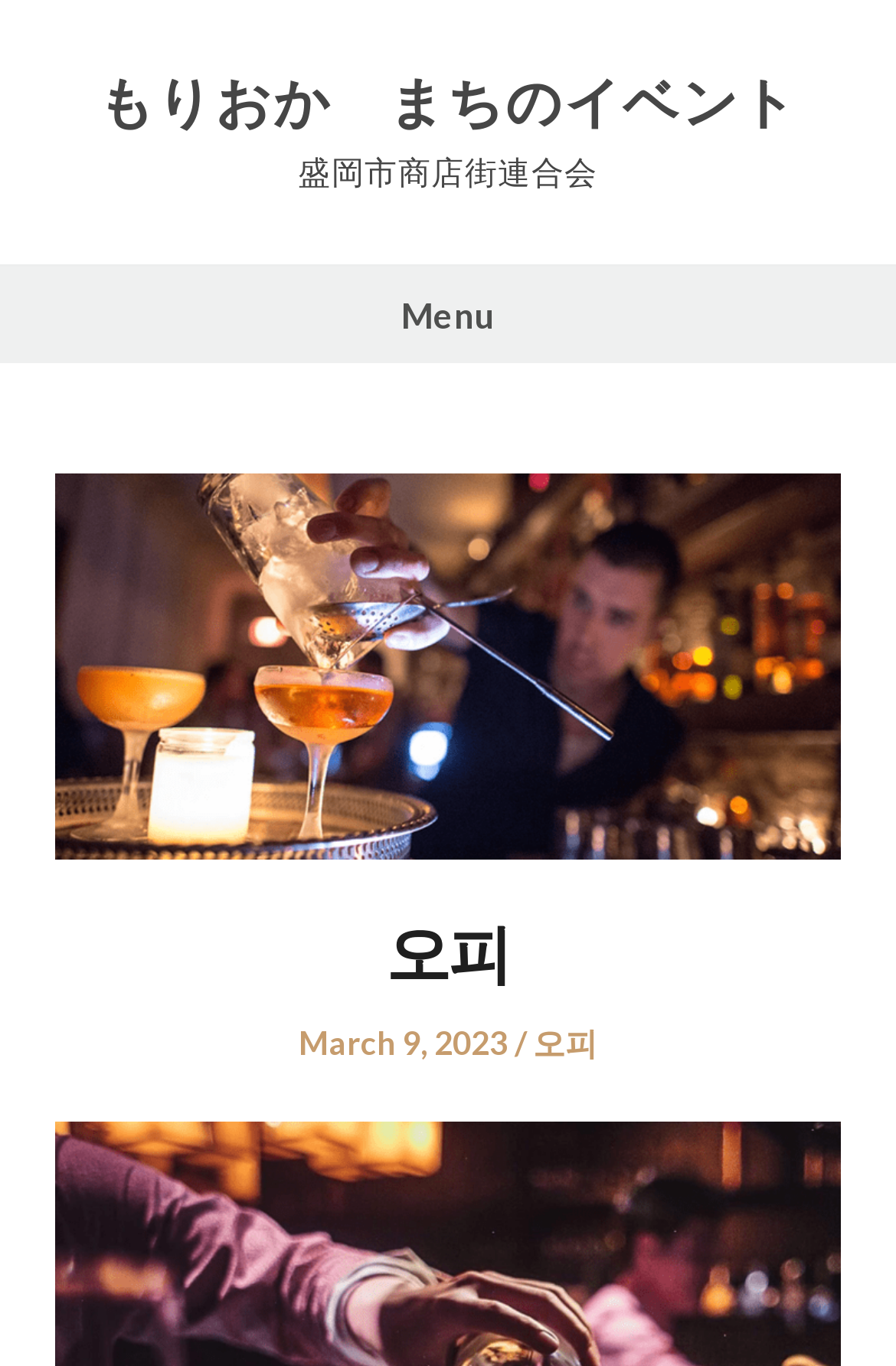Create a detailed summary of the webpage's content and design.

The webpage appears to be a job posting or announcement page. At the top, there is a link with the text "もりおか まちのイベント" which is centered horizontally. Below this link, there is a static text "盛岡市商店街連合会" which is also centered horizontally.

On the left side of the page, there is a navigation menu labeled "Menu" that spans the entire height of the page. Within this menu, there is a link also labeled "Menu" that takes up the full width of the menu.

The main content of the page is divided into sections. There is a header section with a heading that reads "오피" which is located near the top of the page. Below this heading, there are several lines of text. The first line reads "Posted on" followed by a link with the date "March 9, 2023". The second line reads "Posted in" followed by a link with the text "오피".

The meta description suggests that the page is related to seeking candidates for a late-night kitchen manager position, but this information is not explicitly mentioned on the page.